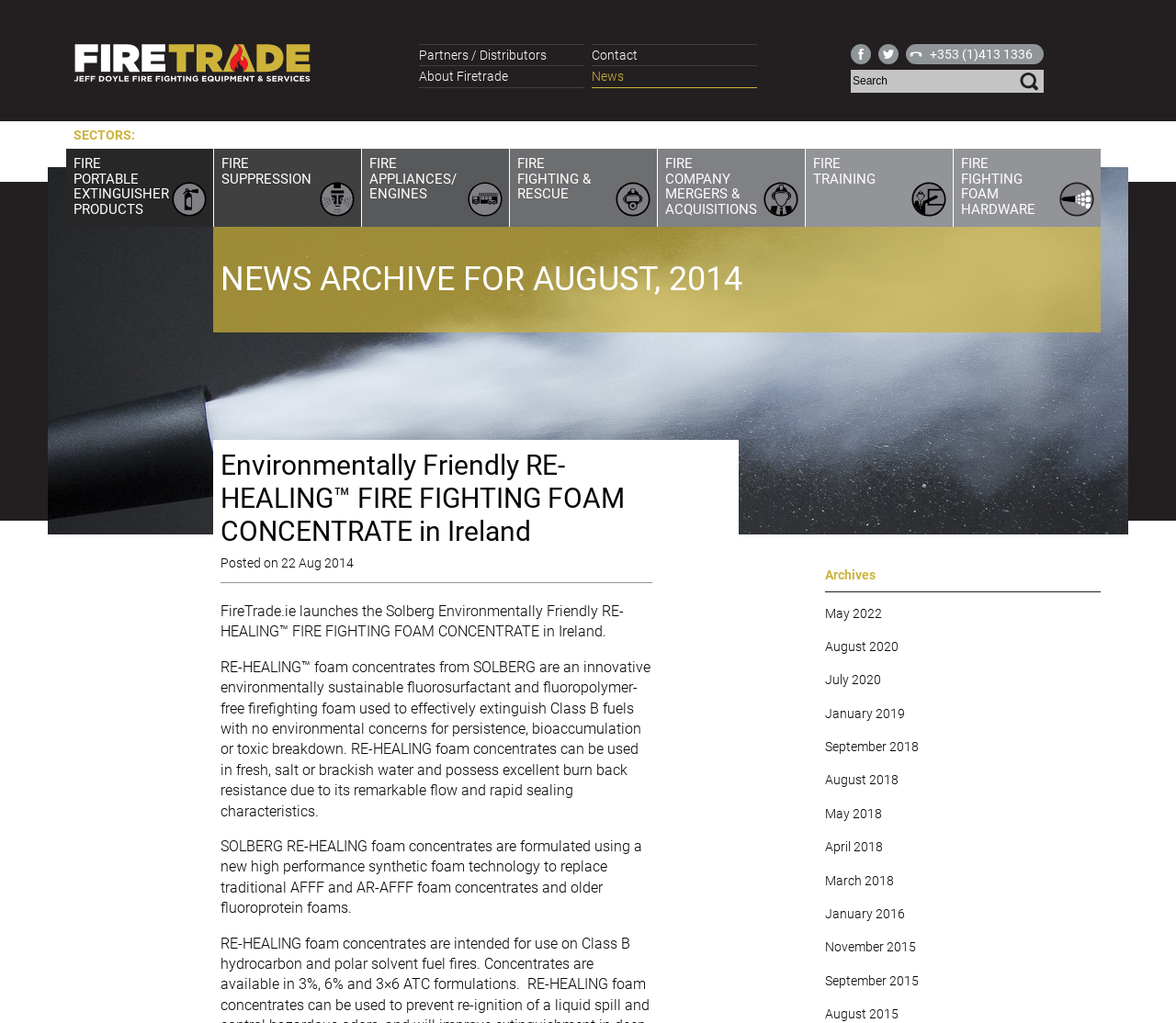Please mark the clickable region by giving the bounding box coordinates needed to complete this instruction: "Learn about Fire Portable Extinguisher Products".

[0.056, 0.145, 0.181, 0.222]